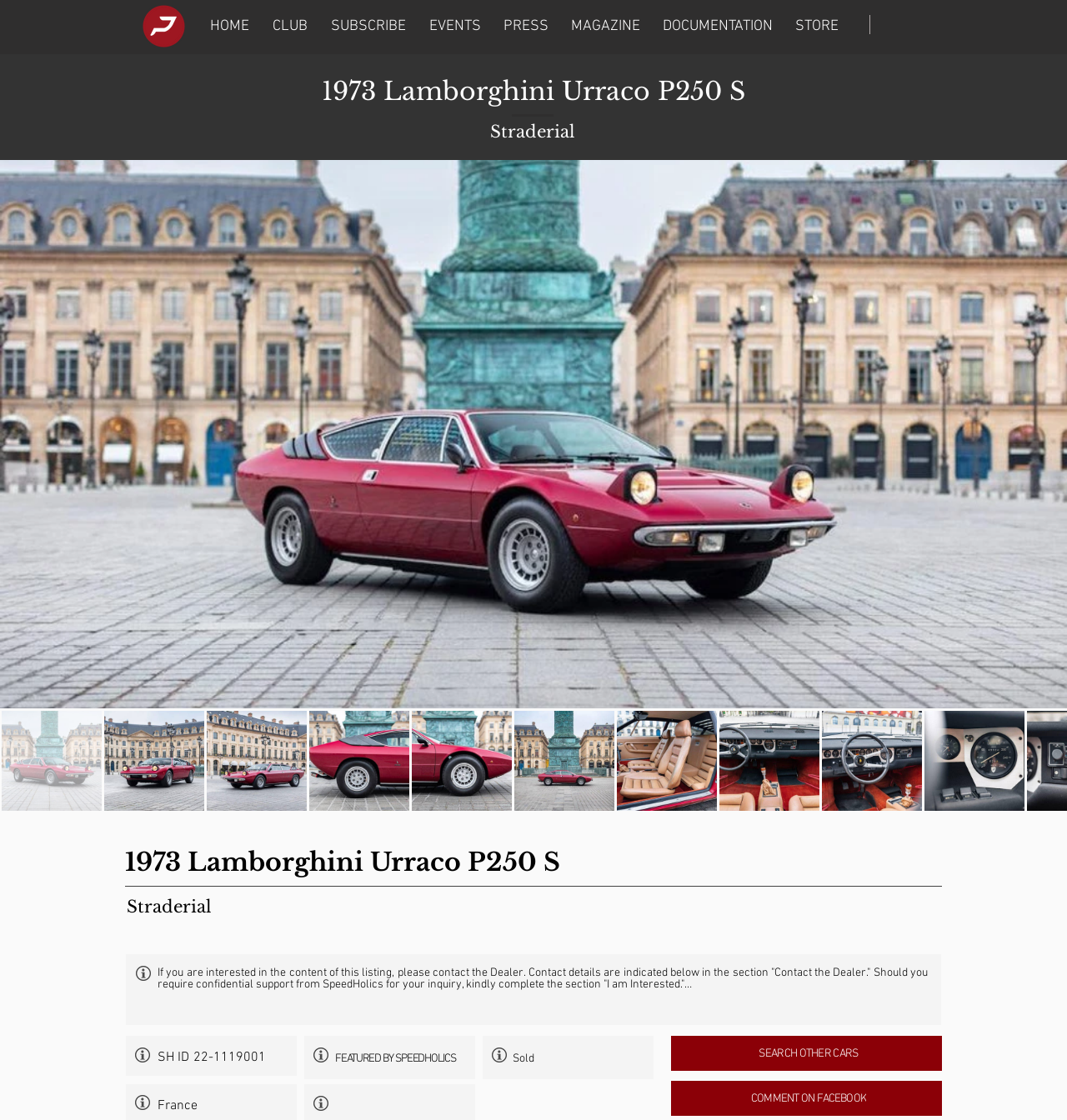Based on the image, provide a detailed response to the question:
What is the logo on the top left?

I found the logo on the top left by looking at the bounding box coordinates of the image element with the description 'privilege logo-01 (1).png'. The coordinates [0.134, 0.004, 0.173, 0.042] indicate that it is located at the top left of the webpage.